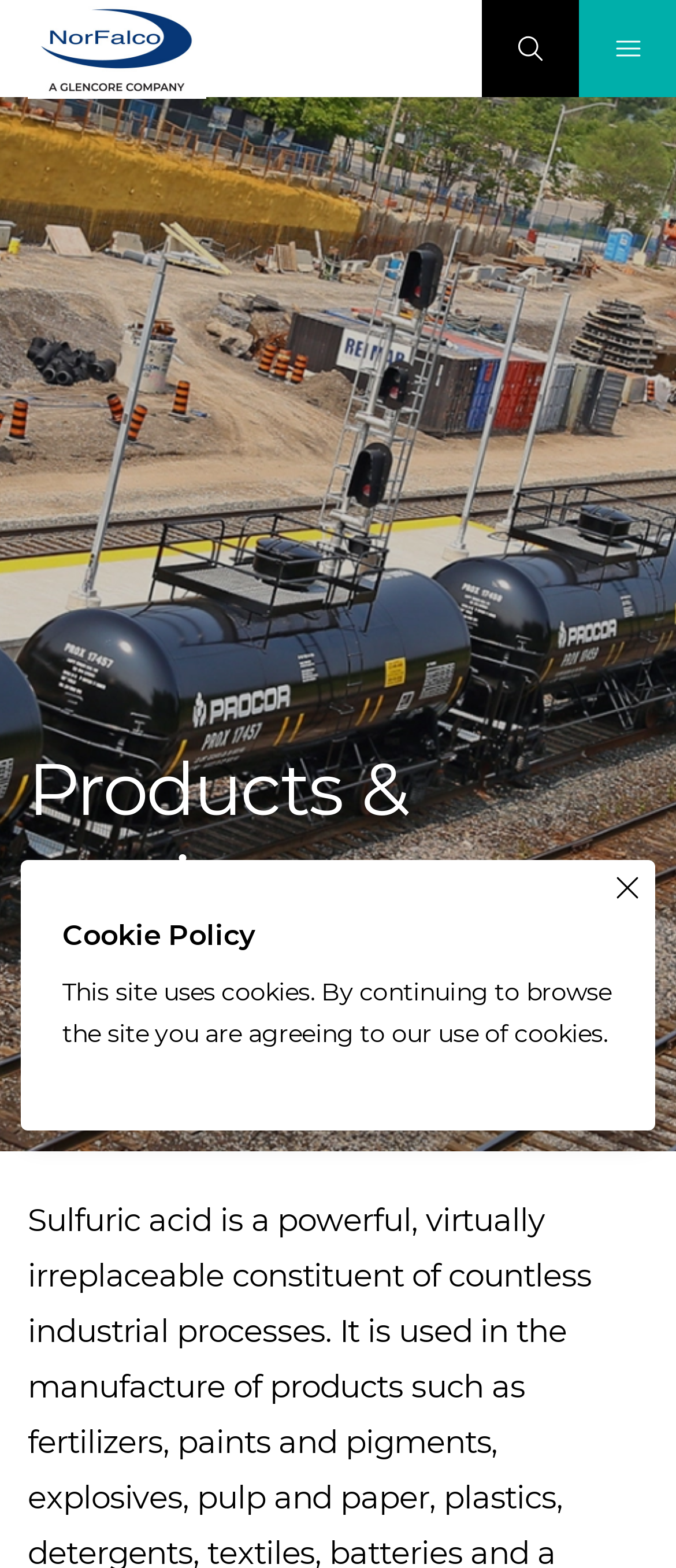What is the logo of the website?
Based on the visual content, answer with a single word or a brief phrase.

NorFalco